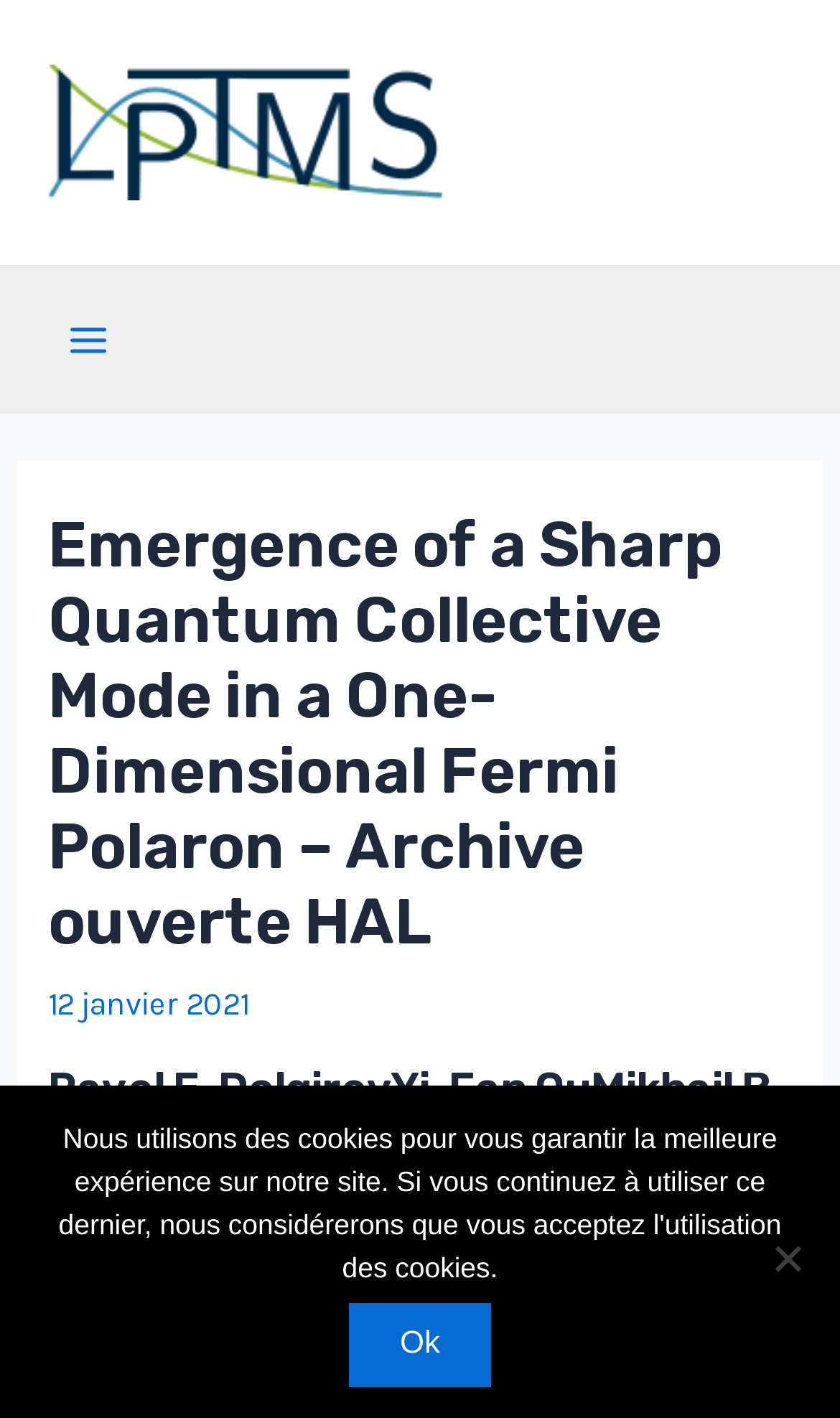Determine the bounding box of the UI component based on this description: "Ok". The bounding box coordinates should be four float values between 0 and 1, i.e., [left, top, right, bottom].

[0.415, 0.92, 0.585, 0.978]